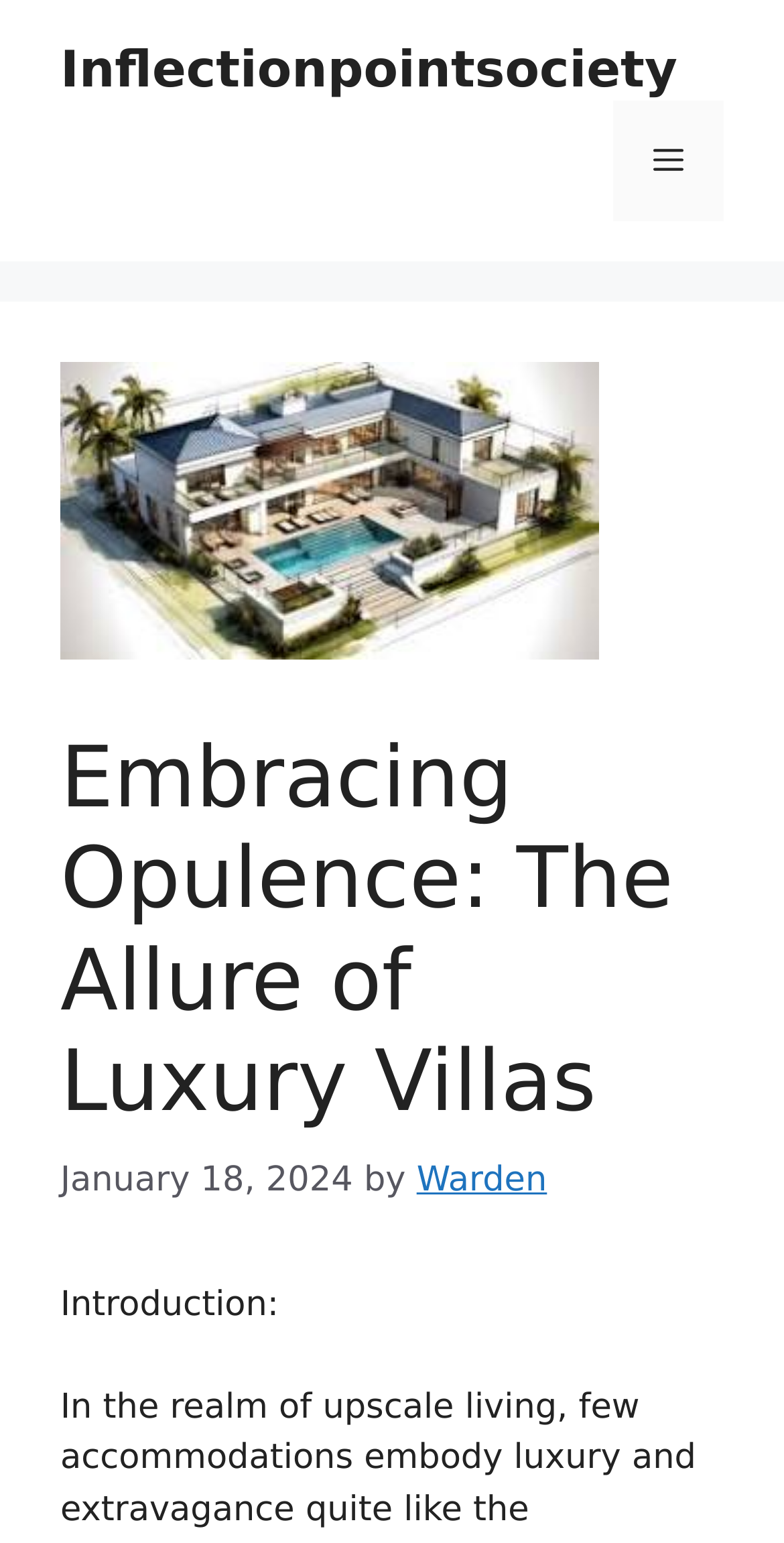Is there a menu button on the webpage?
Please respond to the question with a detailed and well-explained answer.

I found a button element with the text 'Menu' located at the top-right corner of the webpage, which is a common location for menu buttons. The button is also described as 'Mobile Toggle', suggesting that it is used to toggle the menu on mobile devices.